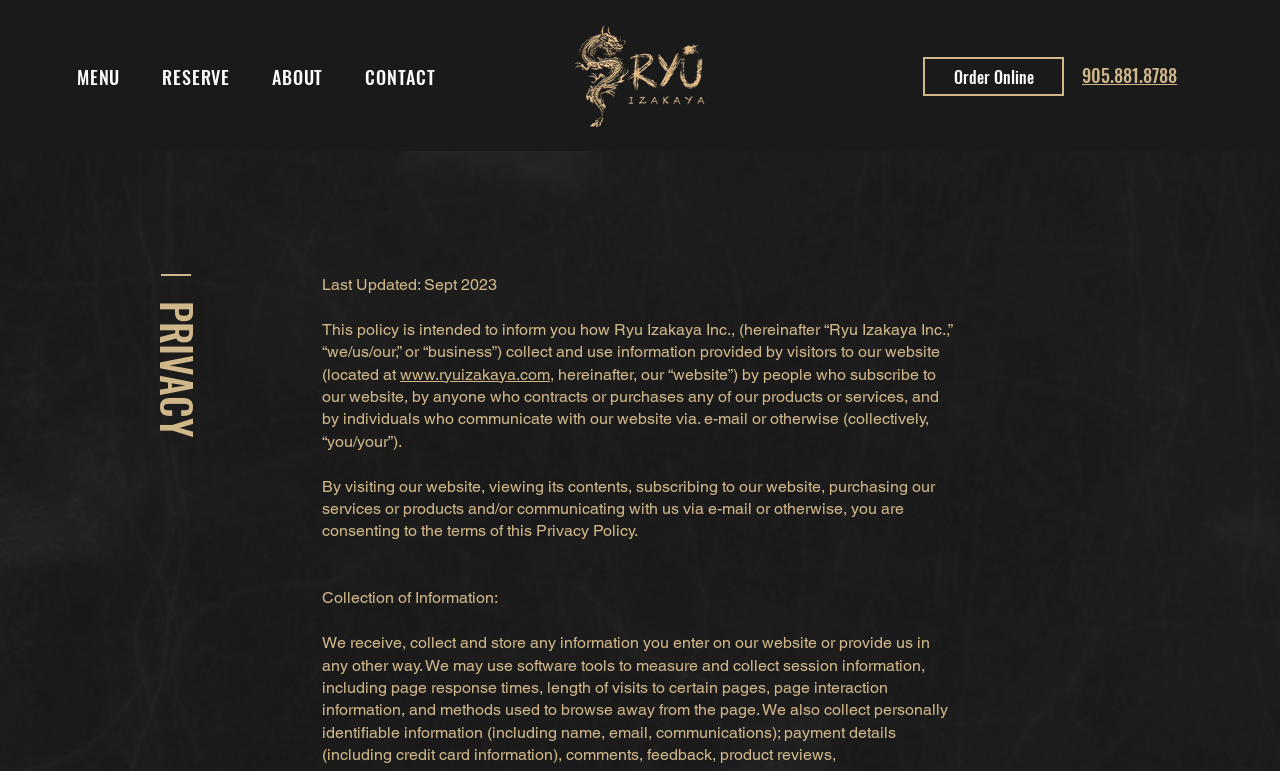What is the purpose of this policy?
Please answer the question with a detailed and comprehensive explanation.

I found the purpose of this policy by looking at the static text element with the text 'This policy is intended to inform you how Ryu Izakaya Inc., ... collect and use information provided by visitors to our website' which is located at the top of the webpage, describing the purpose of the policy.